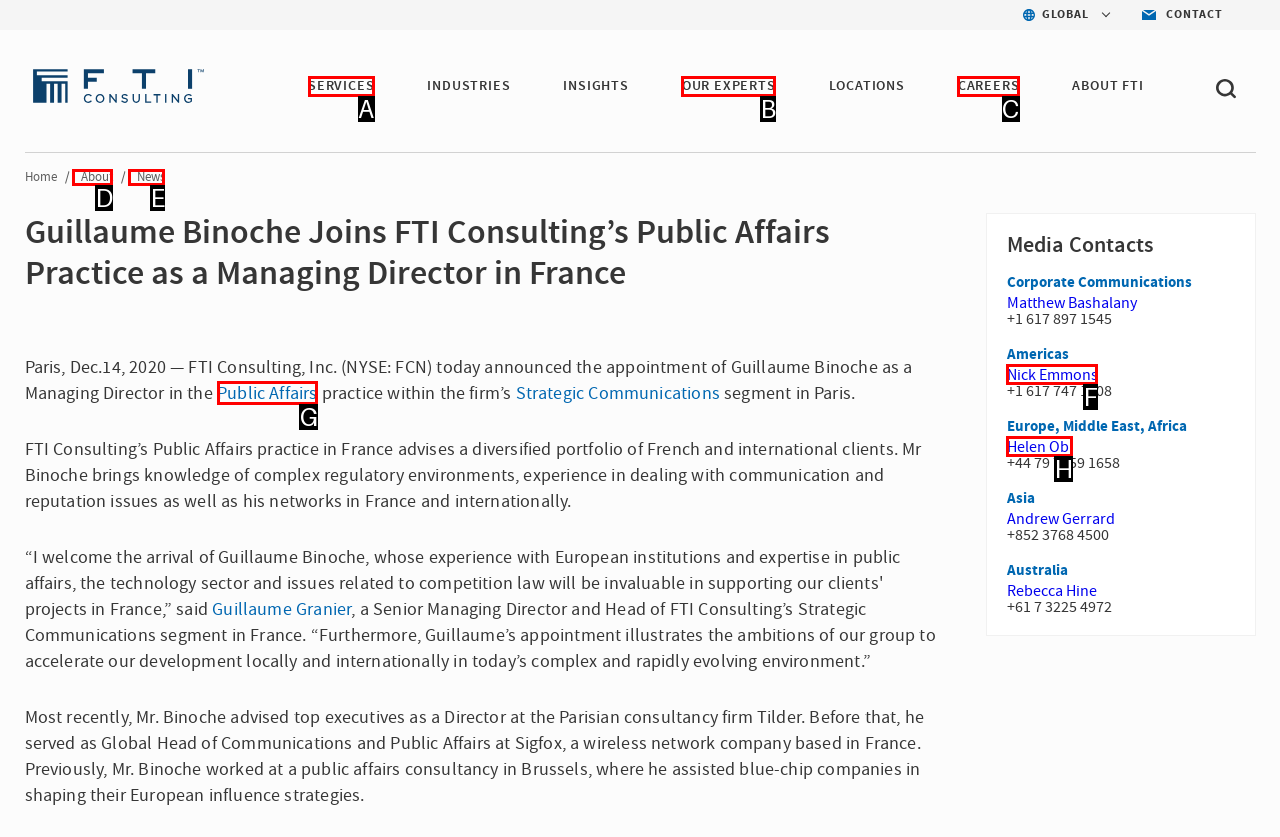Select the HTML element that corresponds to the description: News. Answer with the letter of the matching option directly from the choices given.

E